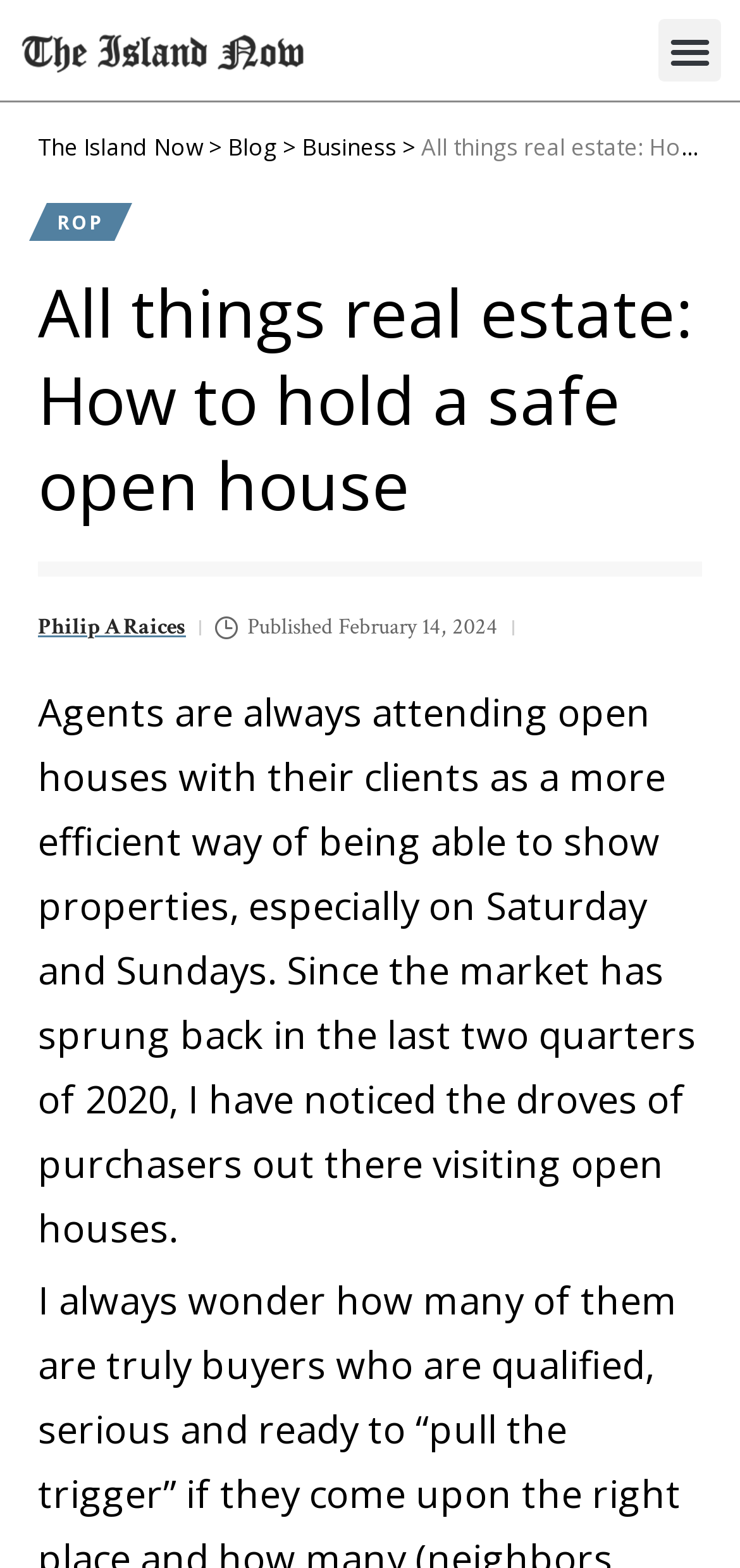Create an elaborate caption that covers all aspects of the webpage.

The webpage is about real estate, specifically discussing how to hold a safe open house. At the top left of the page, there is a link to "The Island Now" and a greater-than symbol. Next to it, there are links to "Blog" and "Business". On the top right, there is a button labeled "Menu Toggle". 

Below the top section, there is a heading that reads "All things real estate: How to hold a safe open house". Underneath the heading, there is a link to the author's name, "Philip A Raices", and a timestamp indicating that the article was published on February 14, 2024.

The main content of the page is a paragraph of text that discusses how agents attend open houses with their clients, especially on weekends, and how the market has seen an increase in open house visitors since 2020. This paragraph takes up most of the page's content area.